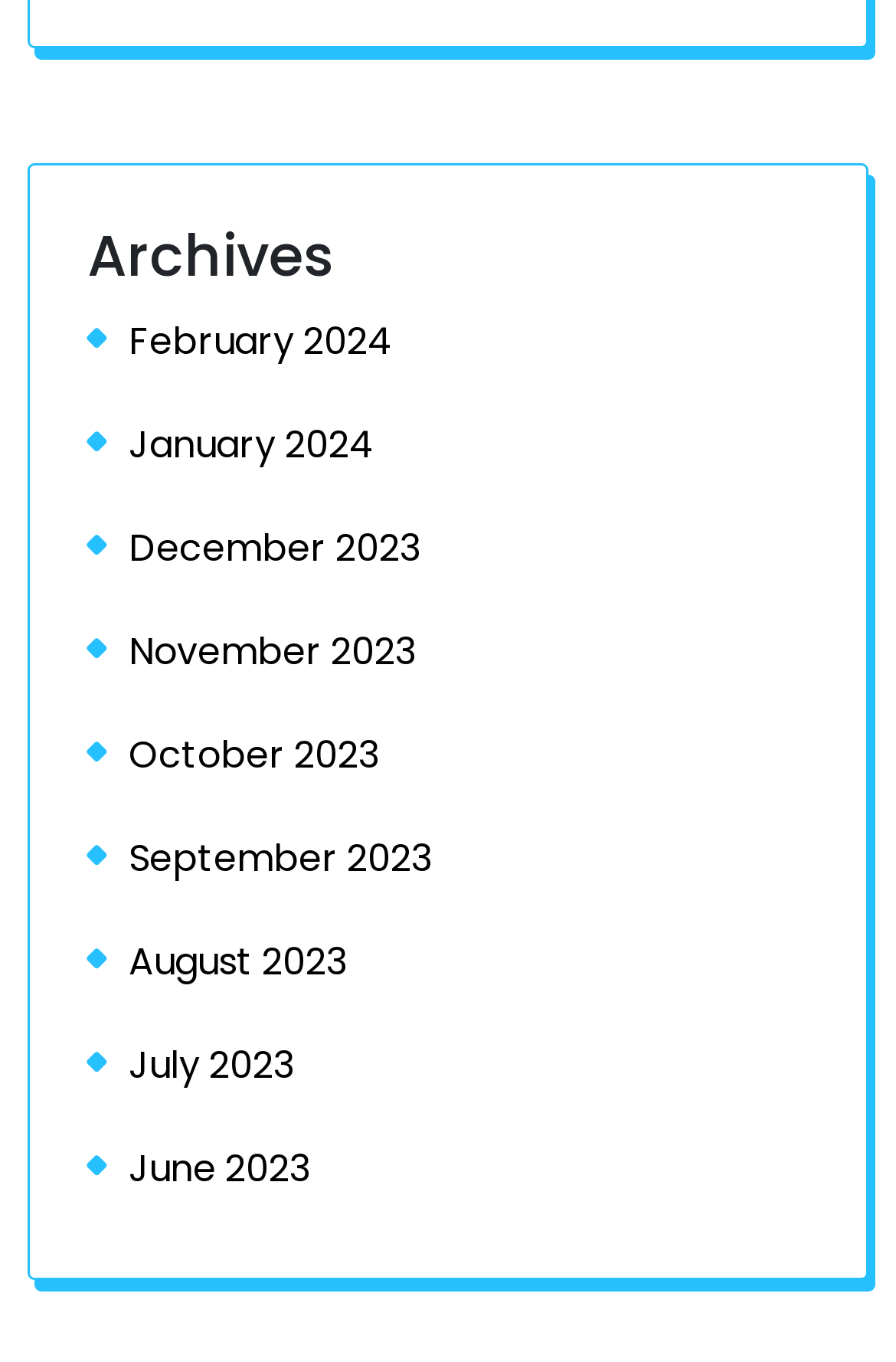Please provide a one-word or short phrase answer to the question:
Are the links sorted in chronological order?

Yes